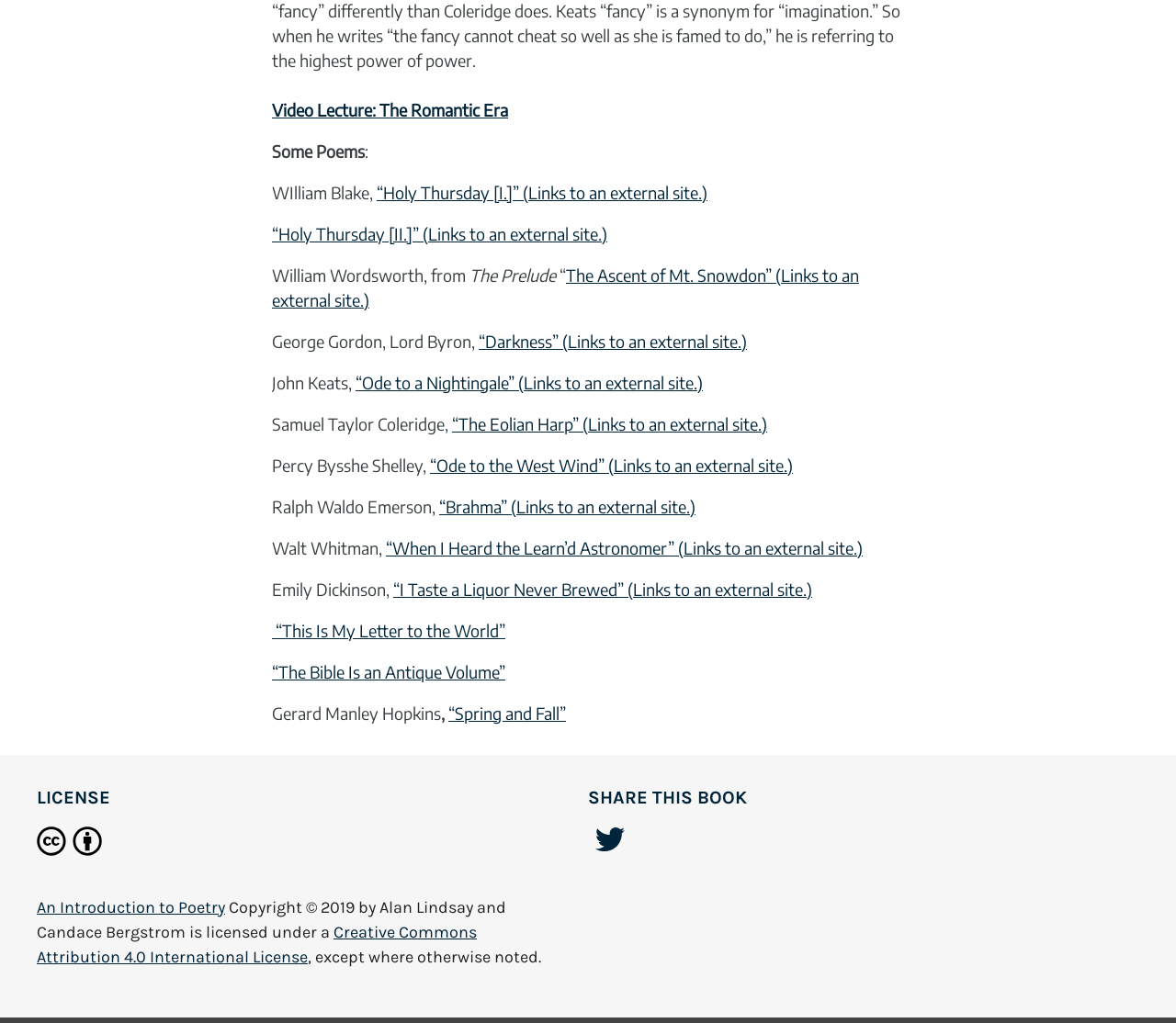Based on the element description, predict the bounding box coordinates (top-left x, top-left y, bottom-right x, bottom-right y) for the UI element in the screenshot: Share on Twitter

[0.5, 0.808, 0.538, 0.843]